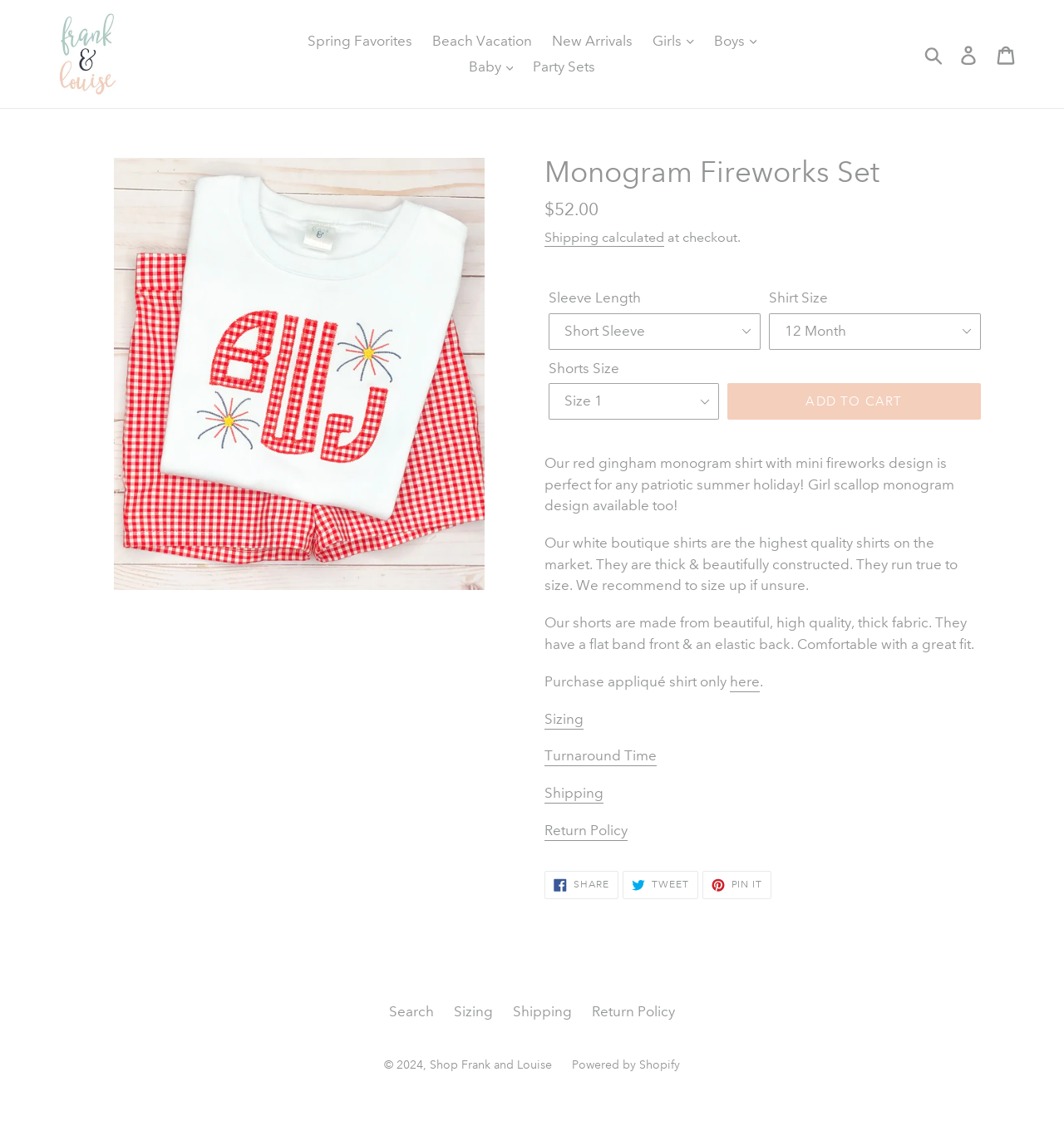What is the type of fabric used for the shorts?
Provide a thorough and detailed answer to the question.

I found the type of fabric used for the shorts by reading the static text element that describes the shorts, which mentions that they are made from 'beautiful, high quality, thick fabric'.